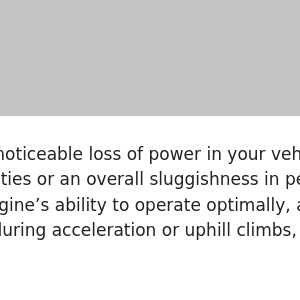What is essential to ensure optimal vehicle operation?
Answer the question in a detailed and comprehensive manner.

The image emphasizes the importance of timely maintenance and diagnosis to ensure optimal vehicle operation, especially when it comes to issues related to a clogged Diesel Particulate Filter (DPF).